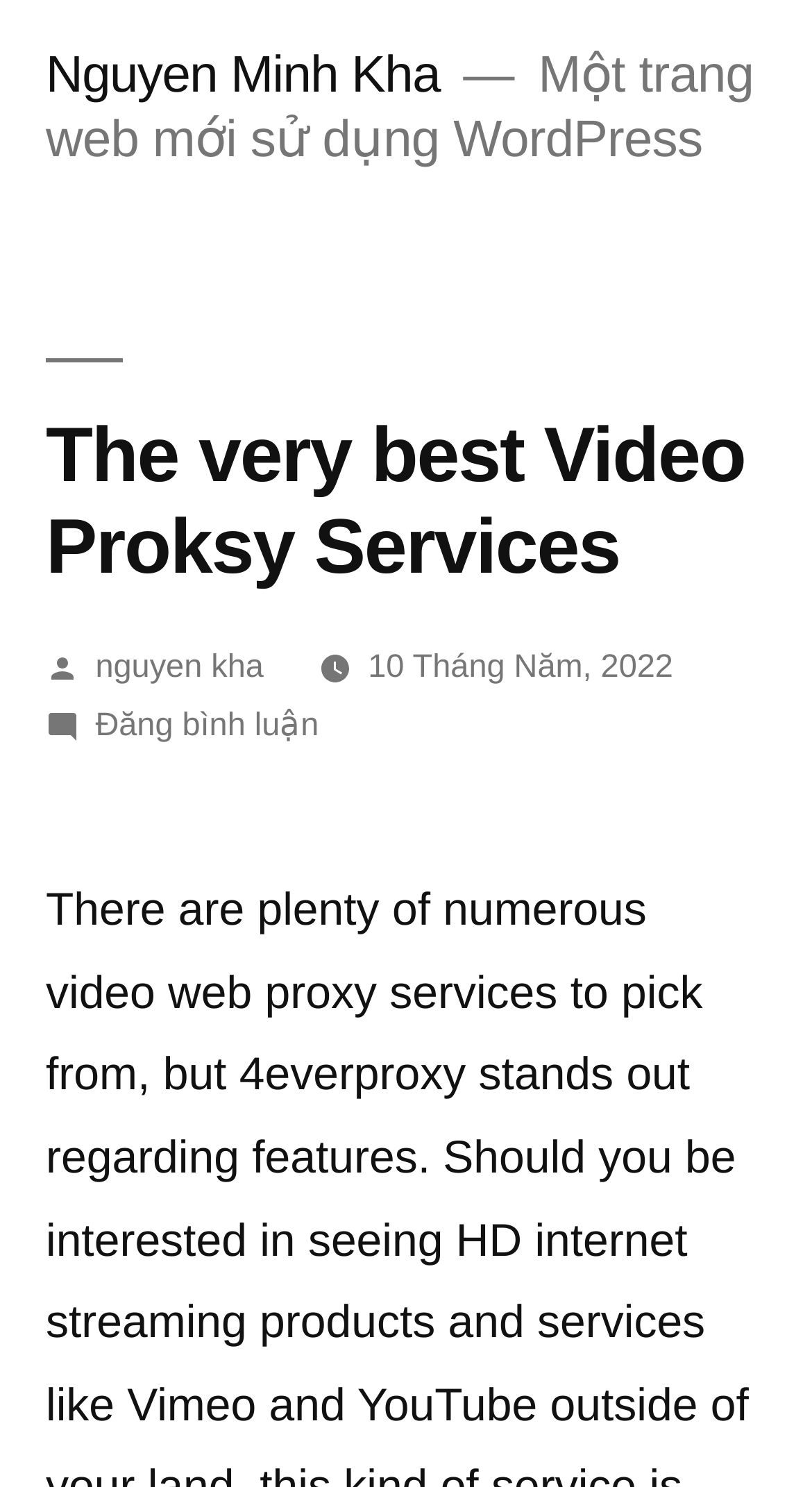Convey a detailed summary of the webpage, mentioning all key elements.

The webpage appears to be a blog post or article page. At the top, there is a link to the author's name, "Nguyen Minh Kha", which is positioned near the top-left corner of the page. Next to the author's name is a static text that reads "Một trang web mới sử dụng WordPress", which translates to "A new website using WordPress".

Below the author's name and the static text, there is a header section that spans almost the entire width of the page. Within this header, the title of the article "The very best Video Proksy Services" is prominently displayed. 

Under the title, there is a section that provides information about the article's author and publication date. The text "Đăng bởi" which means "Posted by" is followed by a link to the author's name, "nguyen kha". To the right of the author's name is the publication date, "10 Tháng Năm, 2022", which is also a link. 

Finally, there is a link to leave a comment on the article, "Đăng bình luận trong The very best Video Proksy Services", which is positioned below the author and publication date information.